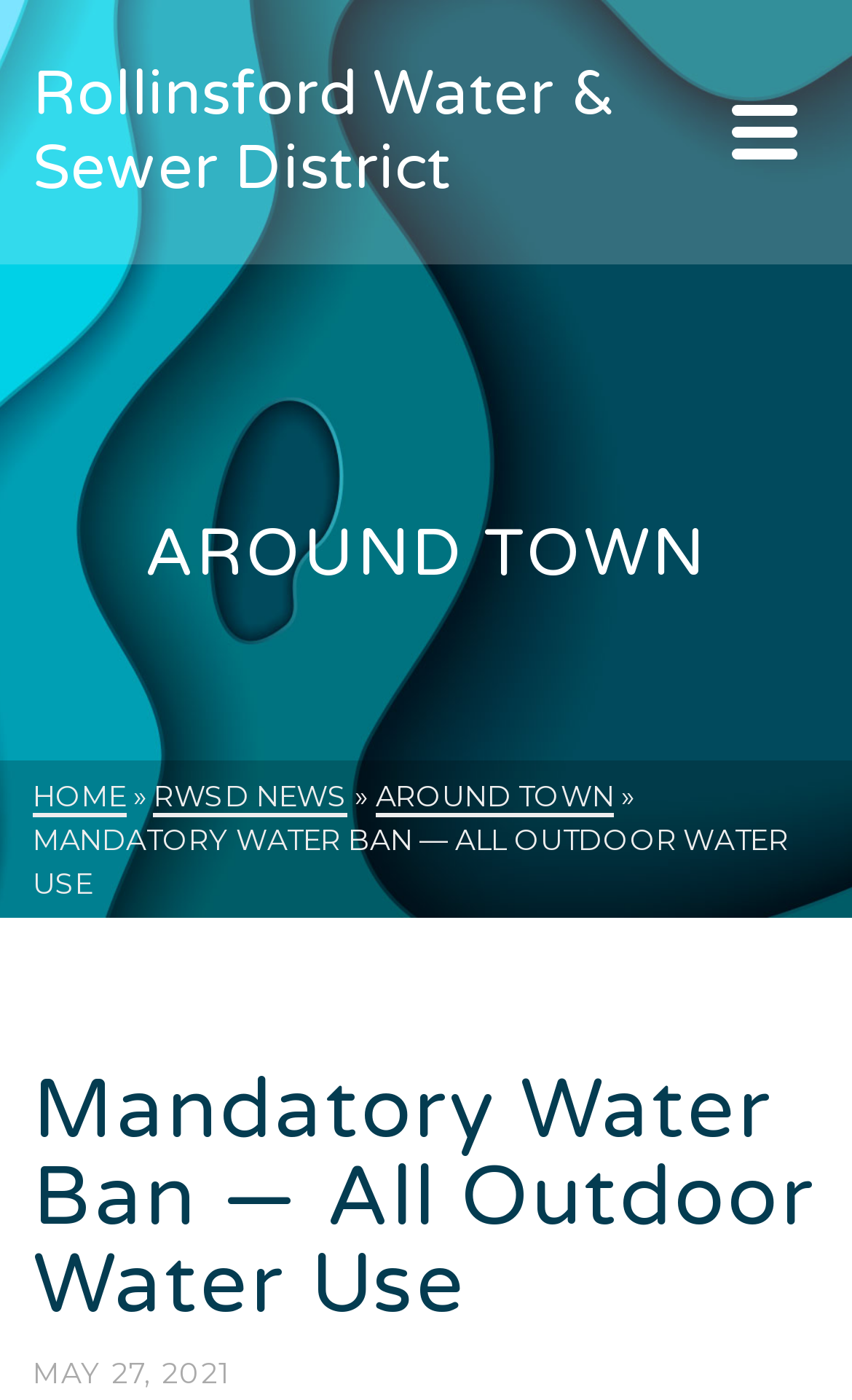Respond to the question below with a single word or phrase:
What is the date of the mandatory water ban?

MAY 27, 2021